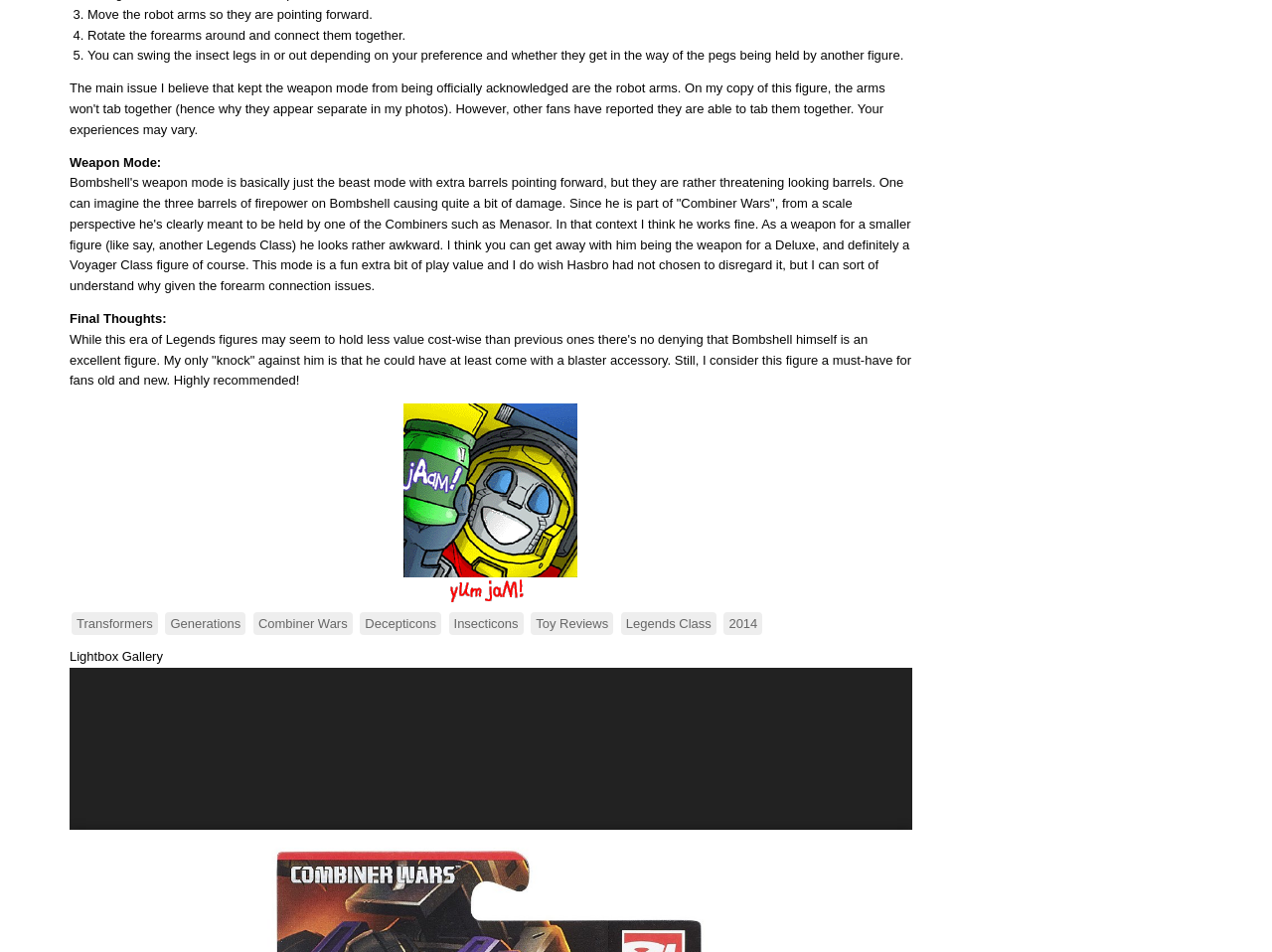Can you provide the bounding box coordinates for the element that should be clicked to implement the instruction: "Click on the 'Legends Class' link"?

[0.488, 0.643, 0.563, 0.667]